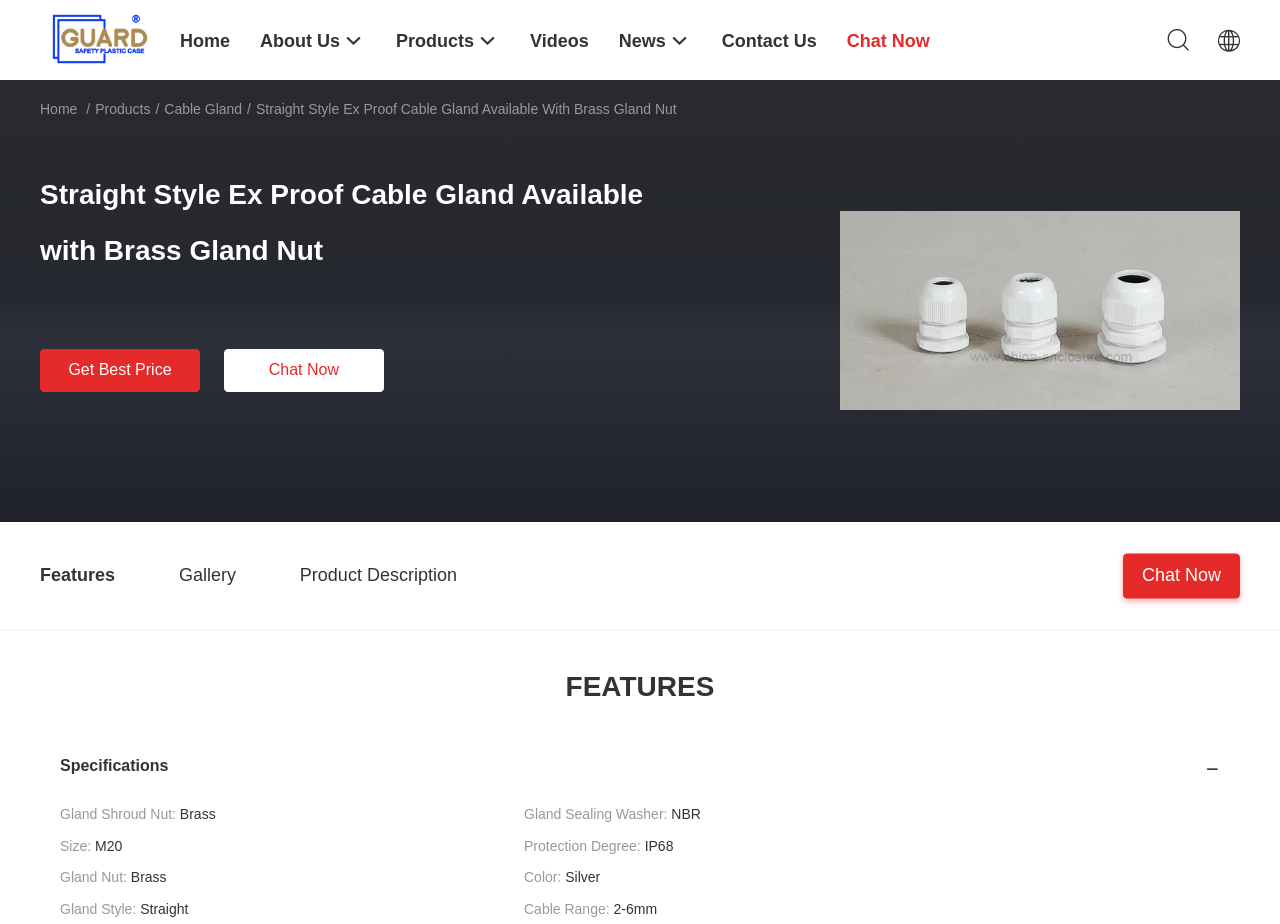Review the image closely and give a comprehensive answer to the question: What is the product name?

I found the product name by looking at the heading element on the webpage, which has the text 'Straight Style Ex Proof Cable Gland Available with Brass Gland Nut'.